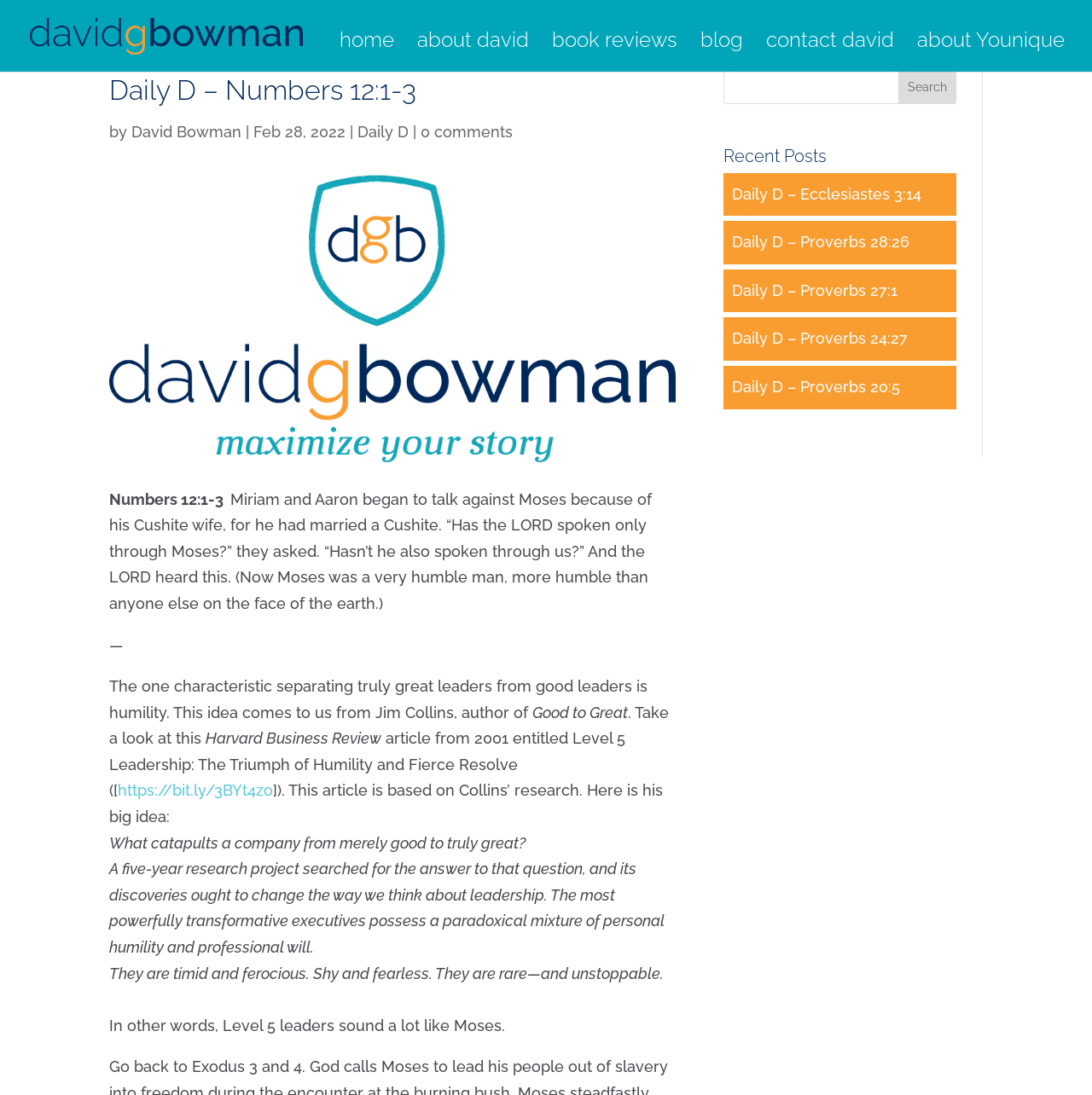What is the title of the book mentioned in the blog post?
Based on the visual details in the image, please answer the question thoroughly.

The title of the book mentioned in the blog post is 'Good to Great', which is referenced in the text as a book written by Jim Collins.